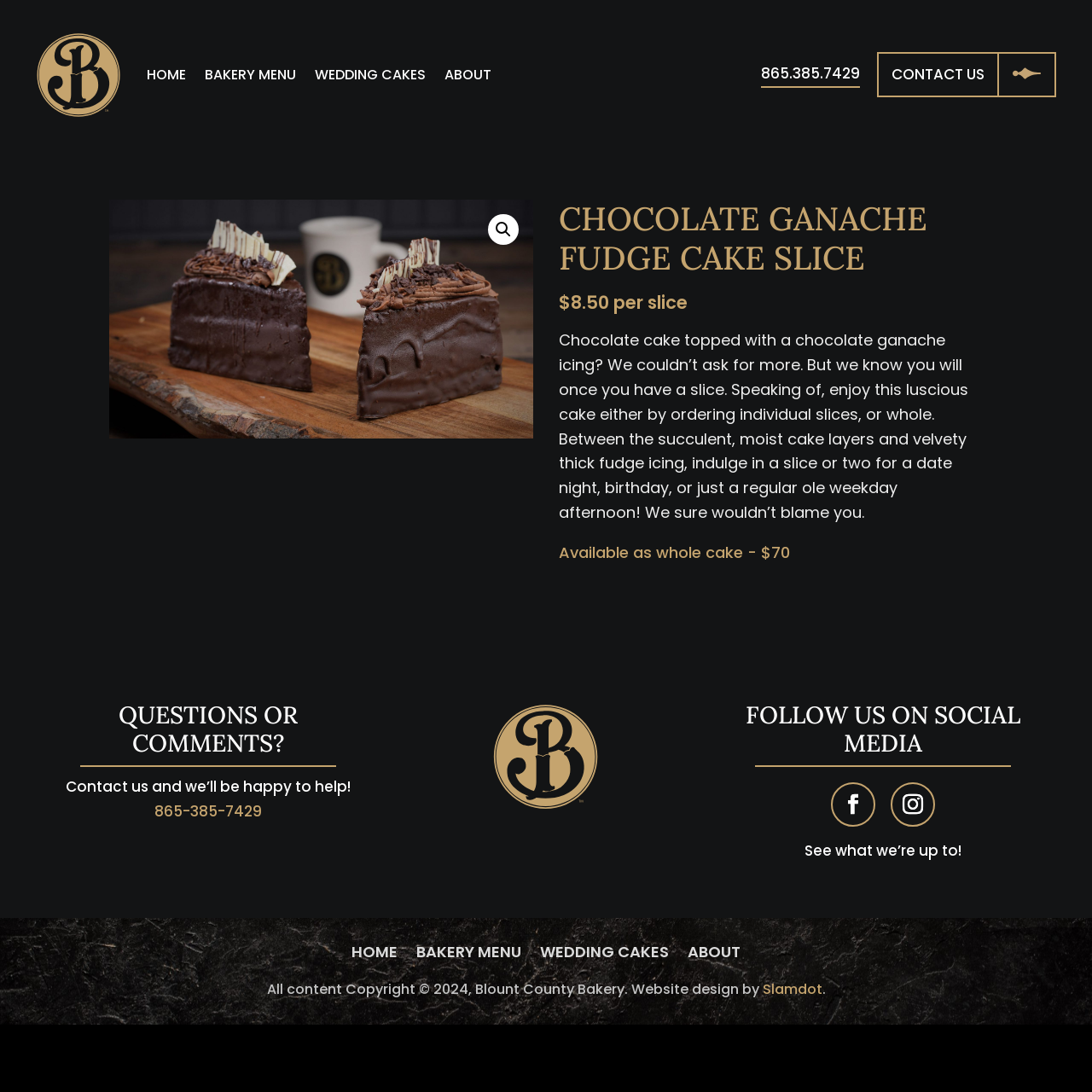Provide a single word or phrase answer to the question: 
What is the price of a chocolate ganache fudge cake slice?

$8.50